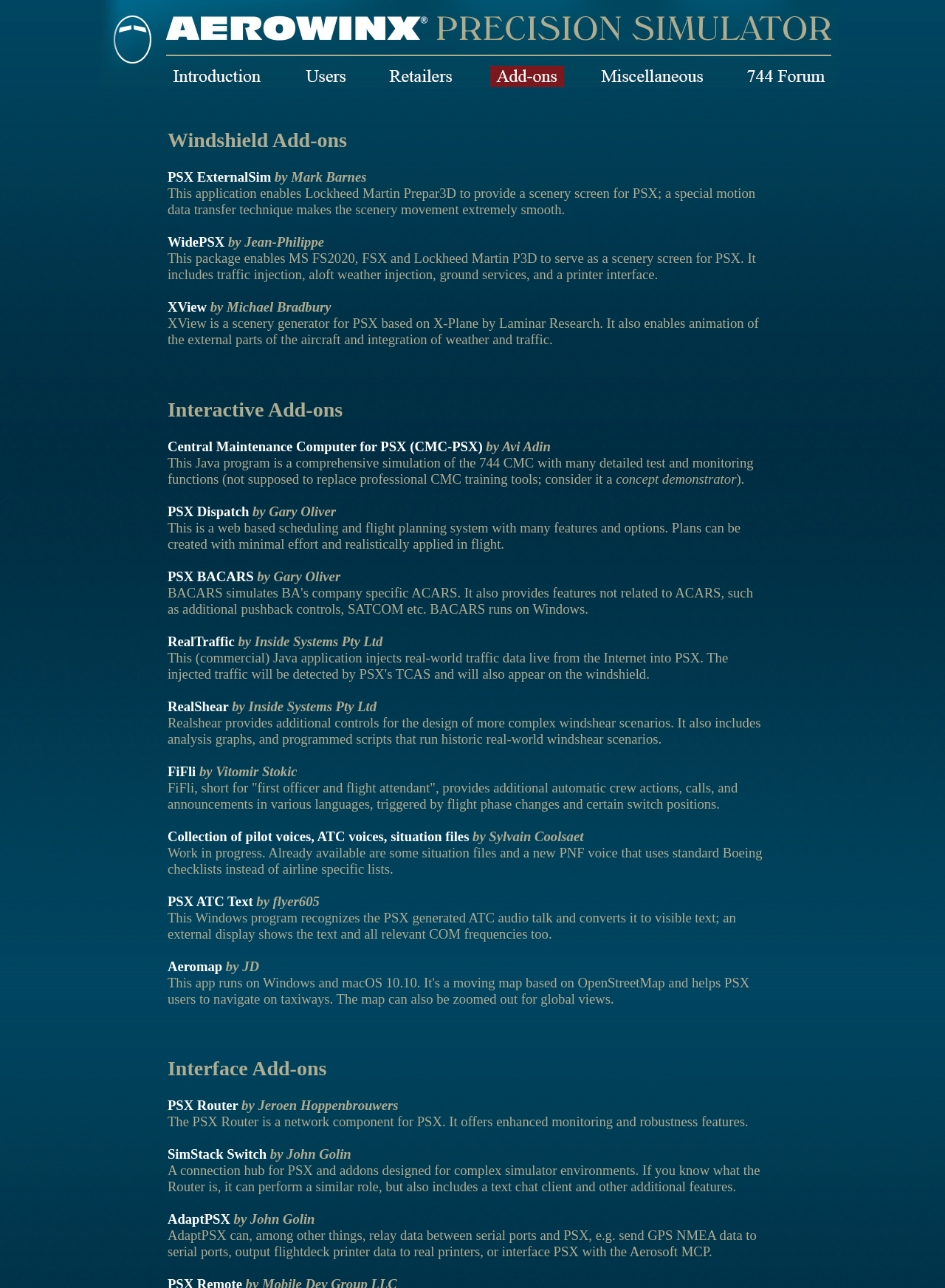Please identify the bounding box coordinates of the clickable element to fulfill the following instruction: "Click on the 'Find Business' link". The coordinates should be four float numbers between 0 and 1, i.e., [left, top, right, bottom].

None